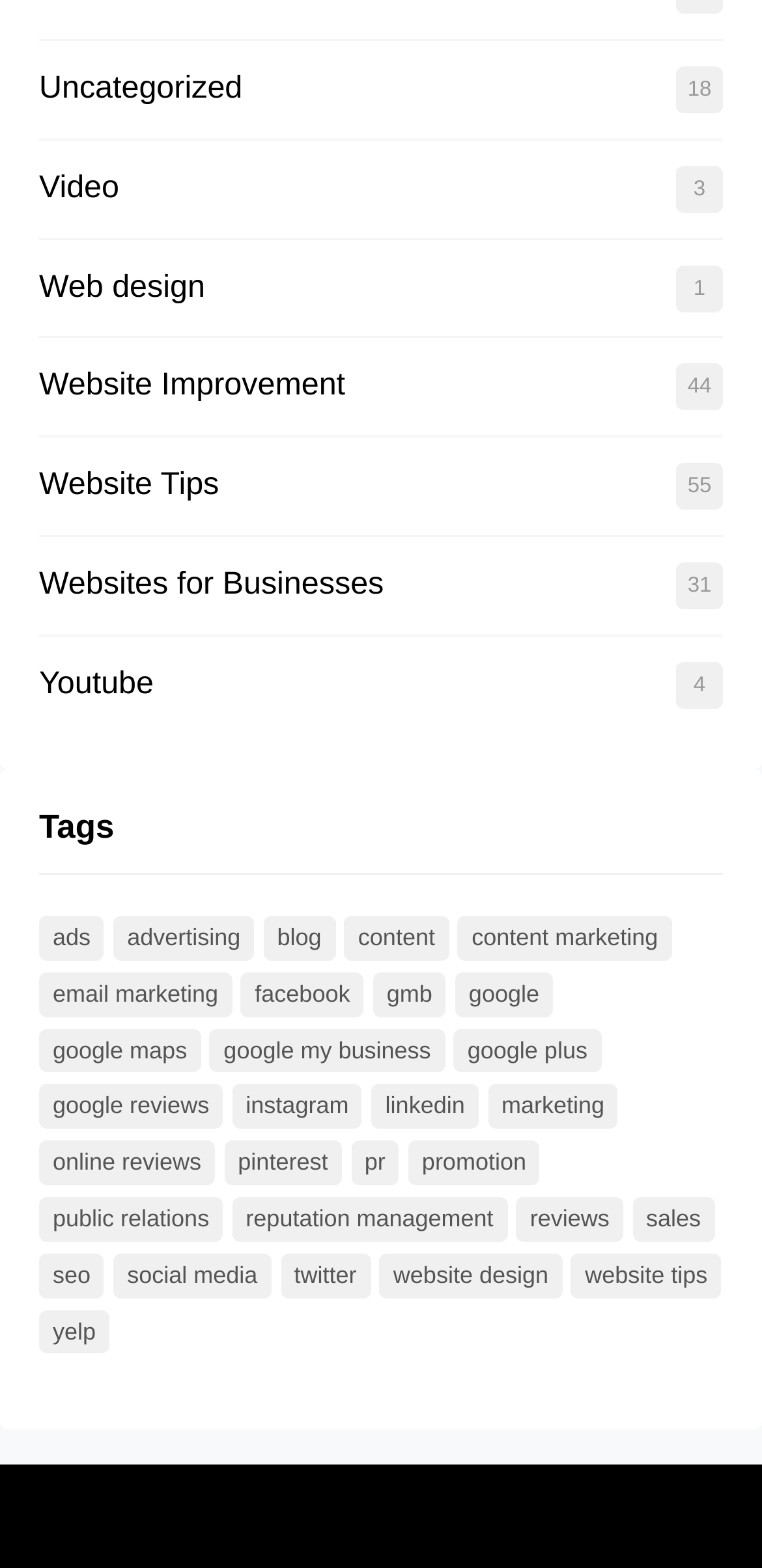Find the bounding box coordinates of the area that needs to be clicked in order to achieve the following instruction: "Check 'Yelp' reviews". The coordinates should be specified as four float numbers between 0 and 1, i.e., [left, top, right, bottom].

[0.051, 0.835, 0.144, 0.863]